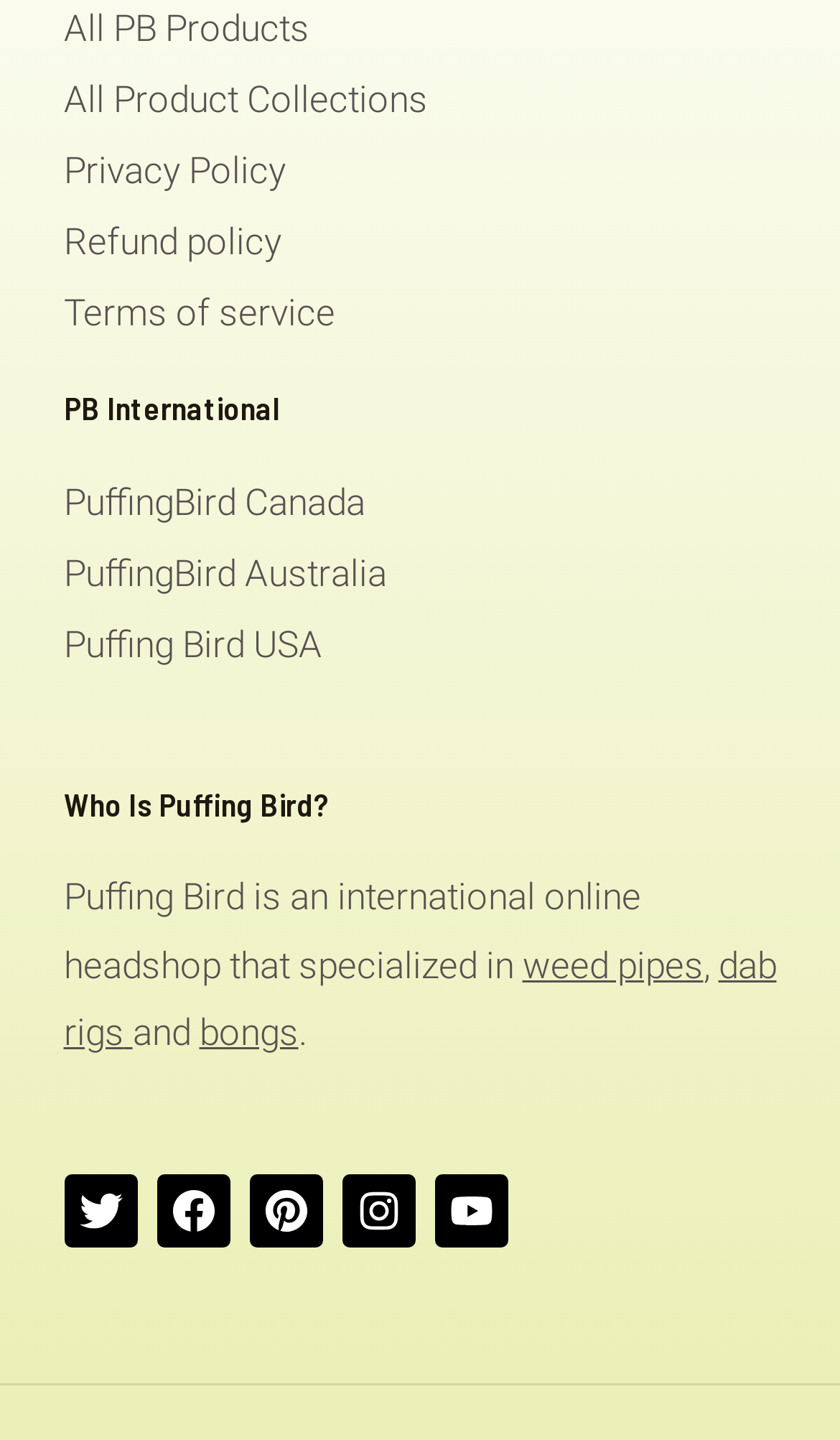Determine the bounding box coordinates of the clickable element to complete this instruction: "Follow Puffing Bird on Twitter". Provide the coordinates in the format of four float numbers between 0 and 1, [left, top, right, bottom].

[0.076, 0.816, 0.163, 0.867]